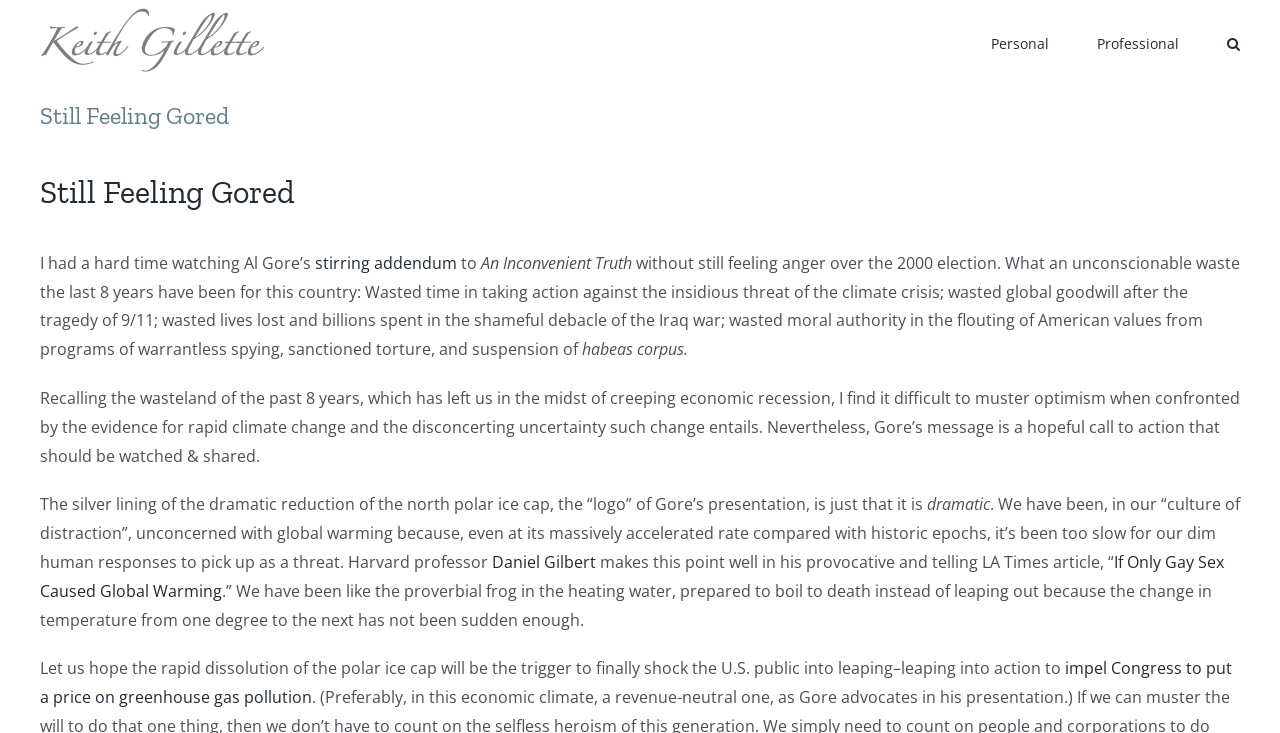Show the bounding box coordinates of the region that should be clicked to follow the instruction: "Read more about stirring addendum."

[0.246, 0.343, 0.357, 0.374]